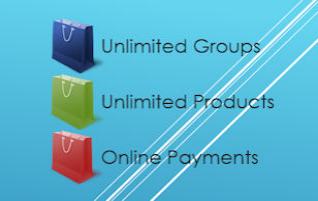Give a one-word or short phrase answer to the question: 
What do the shopping bags represent?

E-commerce capabilities